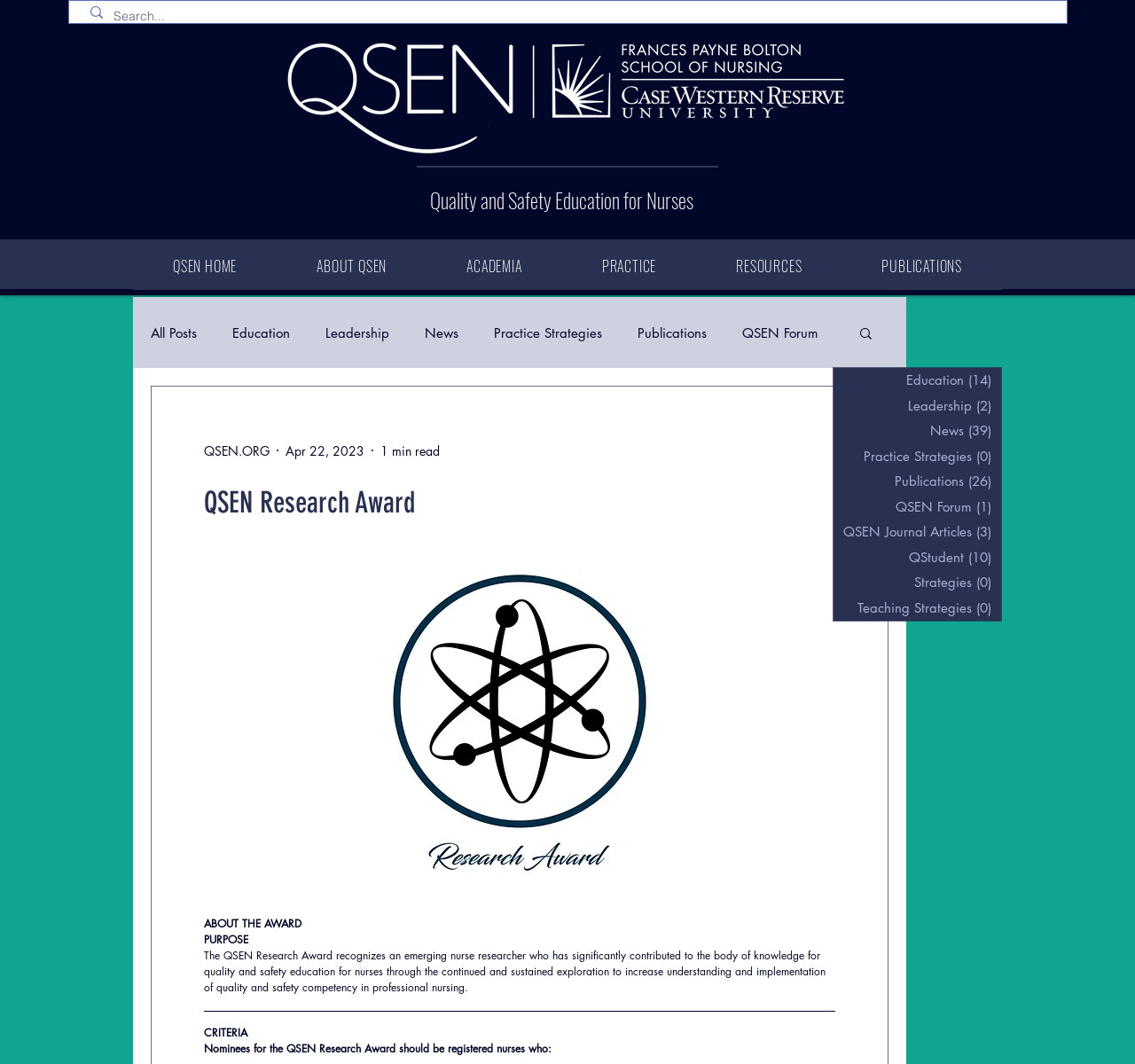Please provide a one-word or short phrase answer to the question:
What is the name of the award?

QSEN Research Award